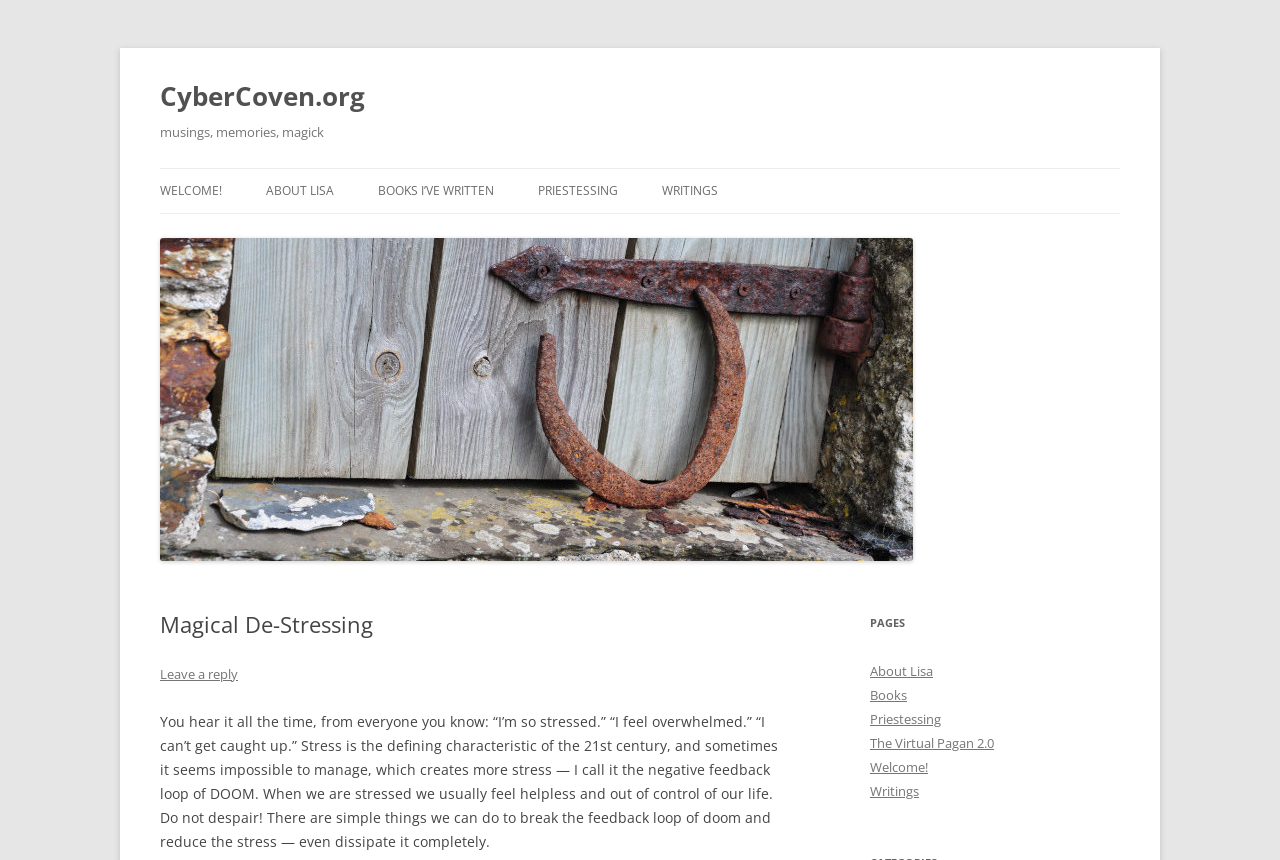Please answer the following question using a single word or phrase: 
What is the author's suggestion for managing stress?

Simple things to break the feedback loop